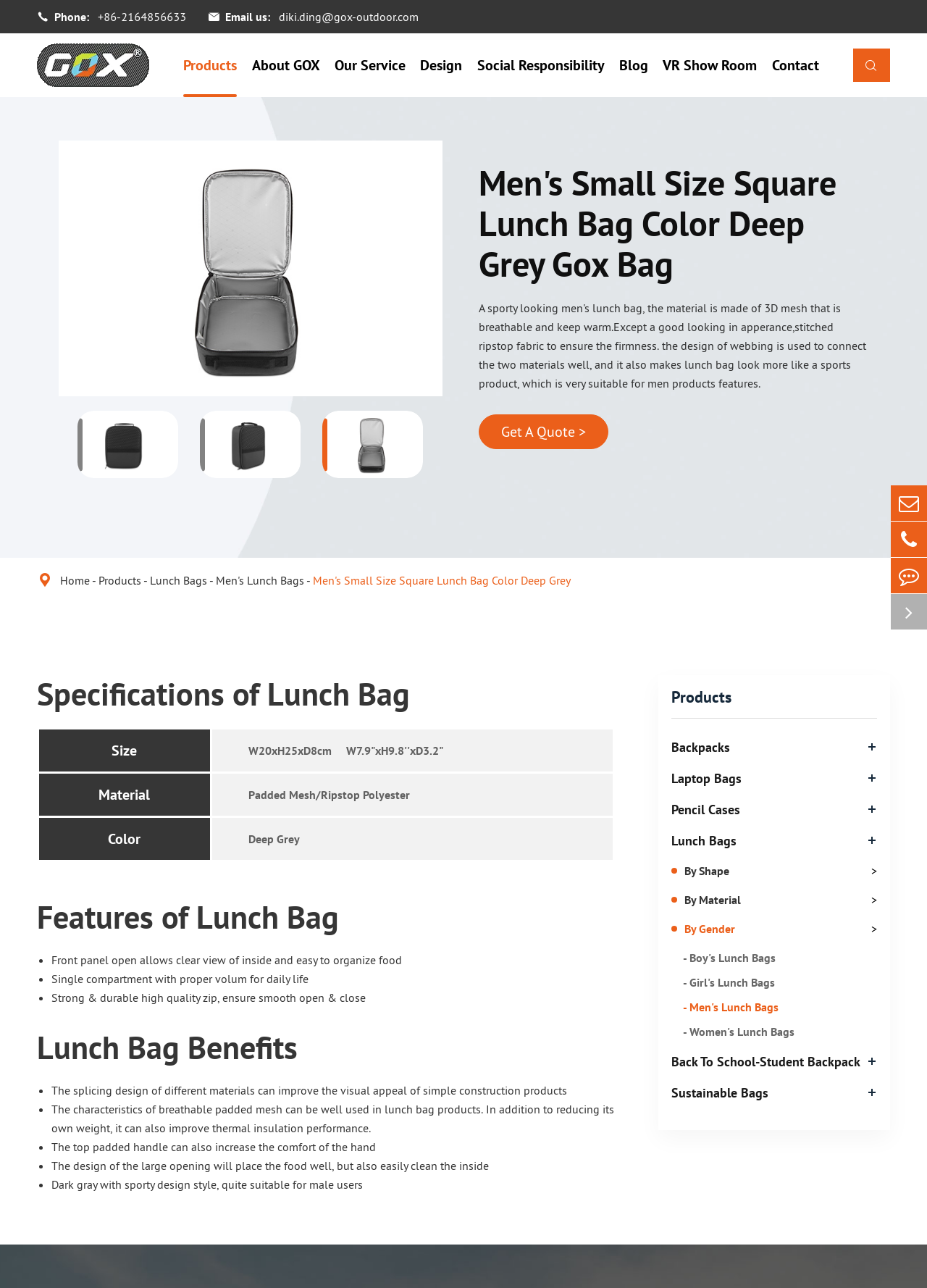Describe every aspect of the webpage comprehensively.

This webpage is about a Men's Small Size Square Lunch Bag in Deep Grey from GOX. At the top, there is a navigation menu with links to "Products", "About GOX", "Our Service", "Design", "Social Responsibility", "Blog", "VR Show Room", and "Contact". Below the navigation menu, there is a large image of the lunch bag, taking up most of the top section of the page.

On the left side, there are several smaller images of the lunch bag from different angles, arranged in a grid. Below these images, there is a heading "Men's Small Size Square Lunch Bag Color Deep Grey Gox Bag" and a "Get A Quote" button.

On the right side, there is a table displaying the specifications of the lunch bag, including its size, material, and color. Below the table, there are three sections: "Features of Lunch Bag", "Lunch Bag Benefits", and "Description". Each section contains a list of bullet points with detailed information about the lunch bag.

At the bottom of the page, there are links to related products, including backpacks, laptop bags, pencil cases, and lunch bags for different genders and ages. There are also links to filter products by shape, material, and gender.